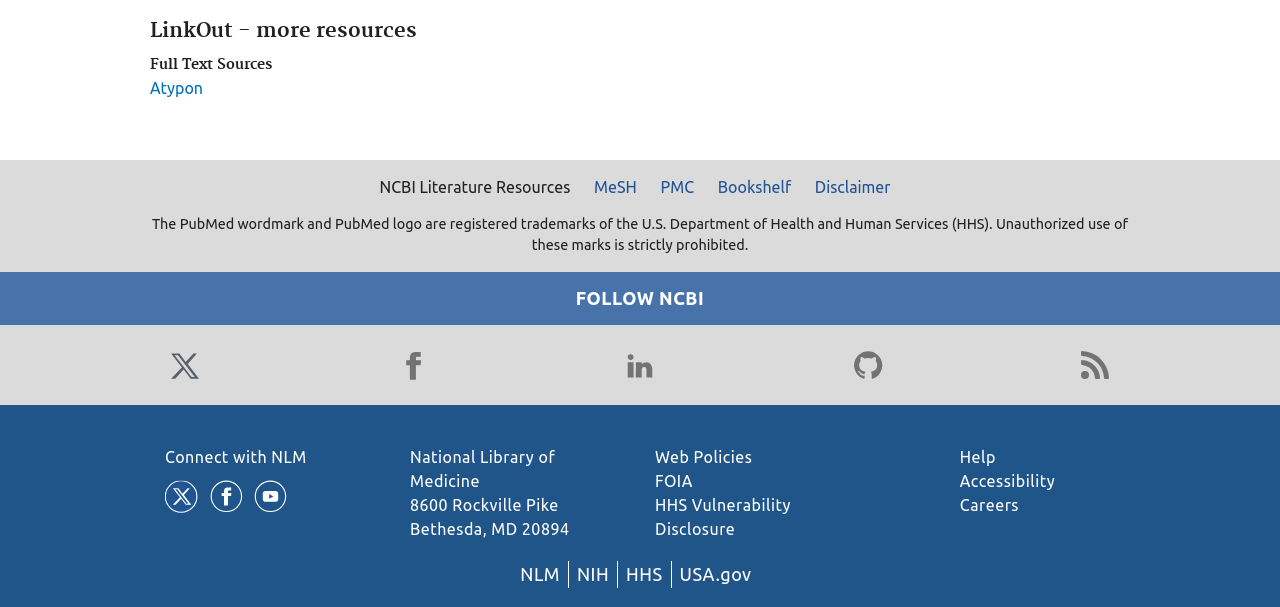Use a single word or phrase to answer the question: What is the name of the department?

HHS